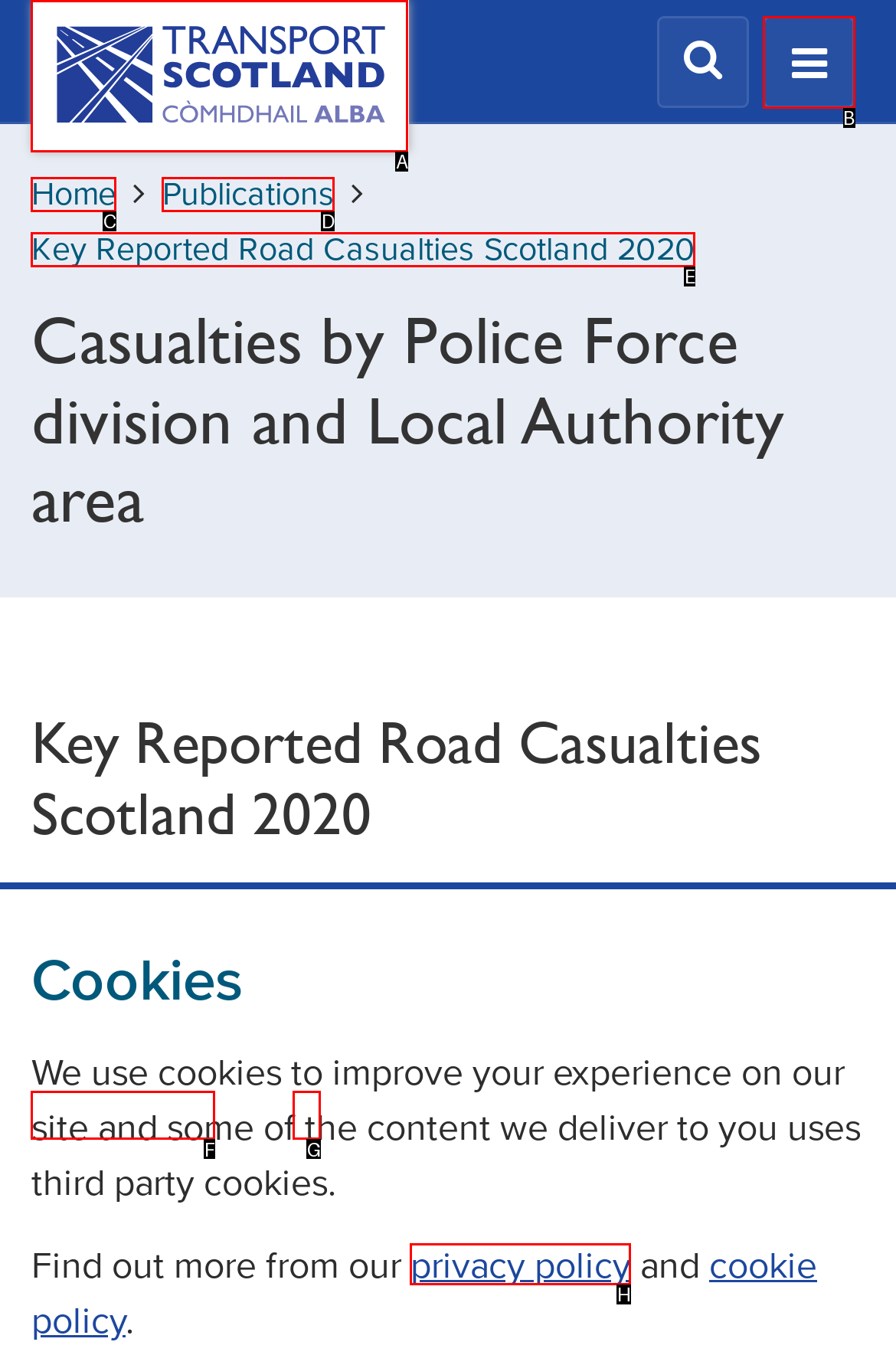From the given choices, determine which HTML element aligns with the description: 11 Respond with the letter of the appropriate option.

G